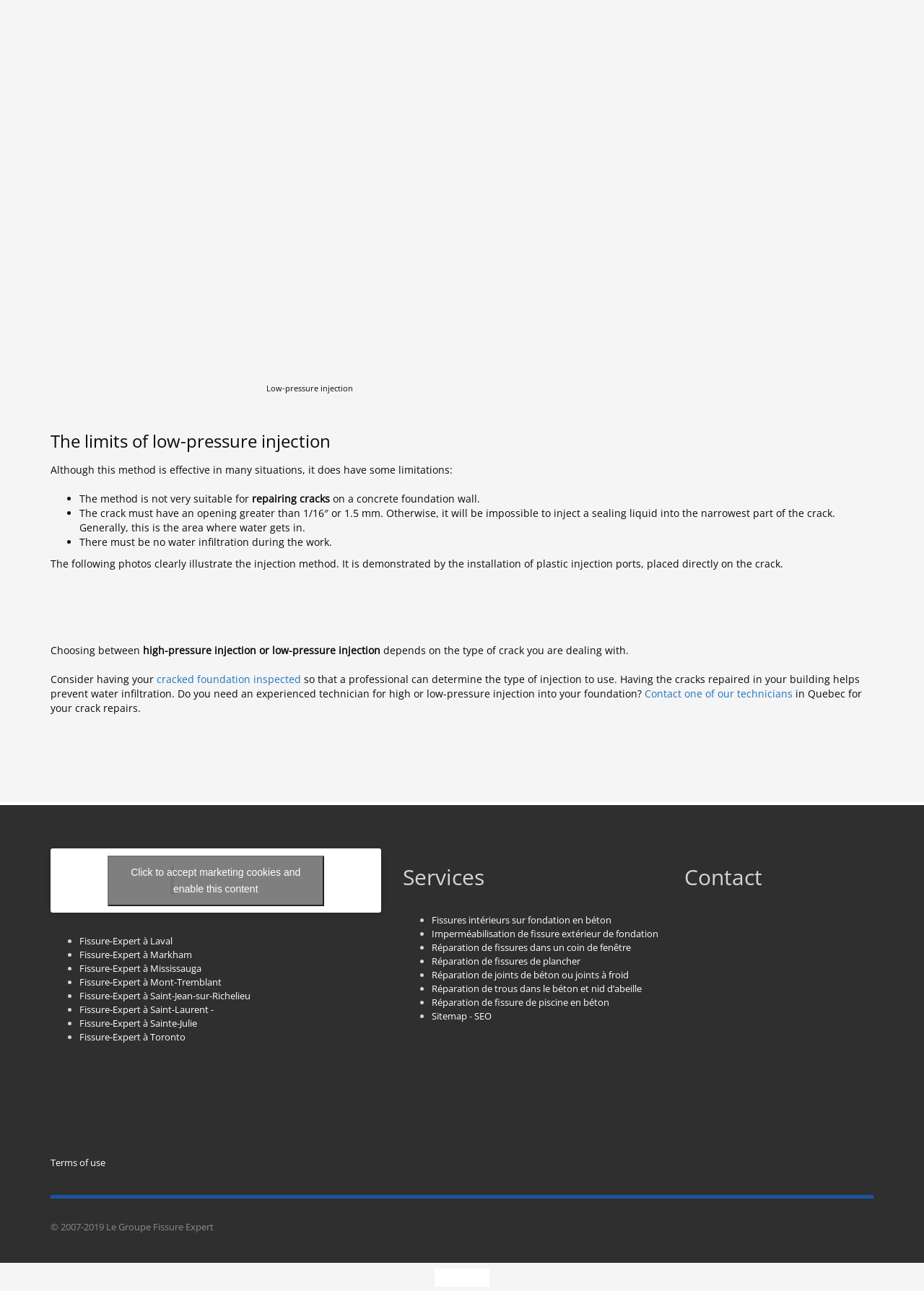What is the purpose of high or low-pressure injection into the foundation?
Please answer the question with as much detail as possible using the screenshot.

According to the webpage, the purpose of high or low-pressure injection into the foundation is to prevent water infiltration, which can be achieved by repairing the cracks in the foundation.